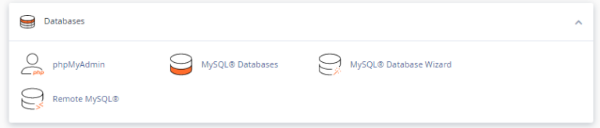What is the main benefit of the Databases section in cPanel?
Answer with a single word or phrase by referring to the visual content.

Ensuring applications run smoothly